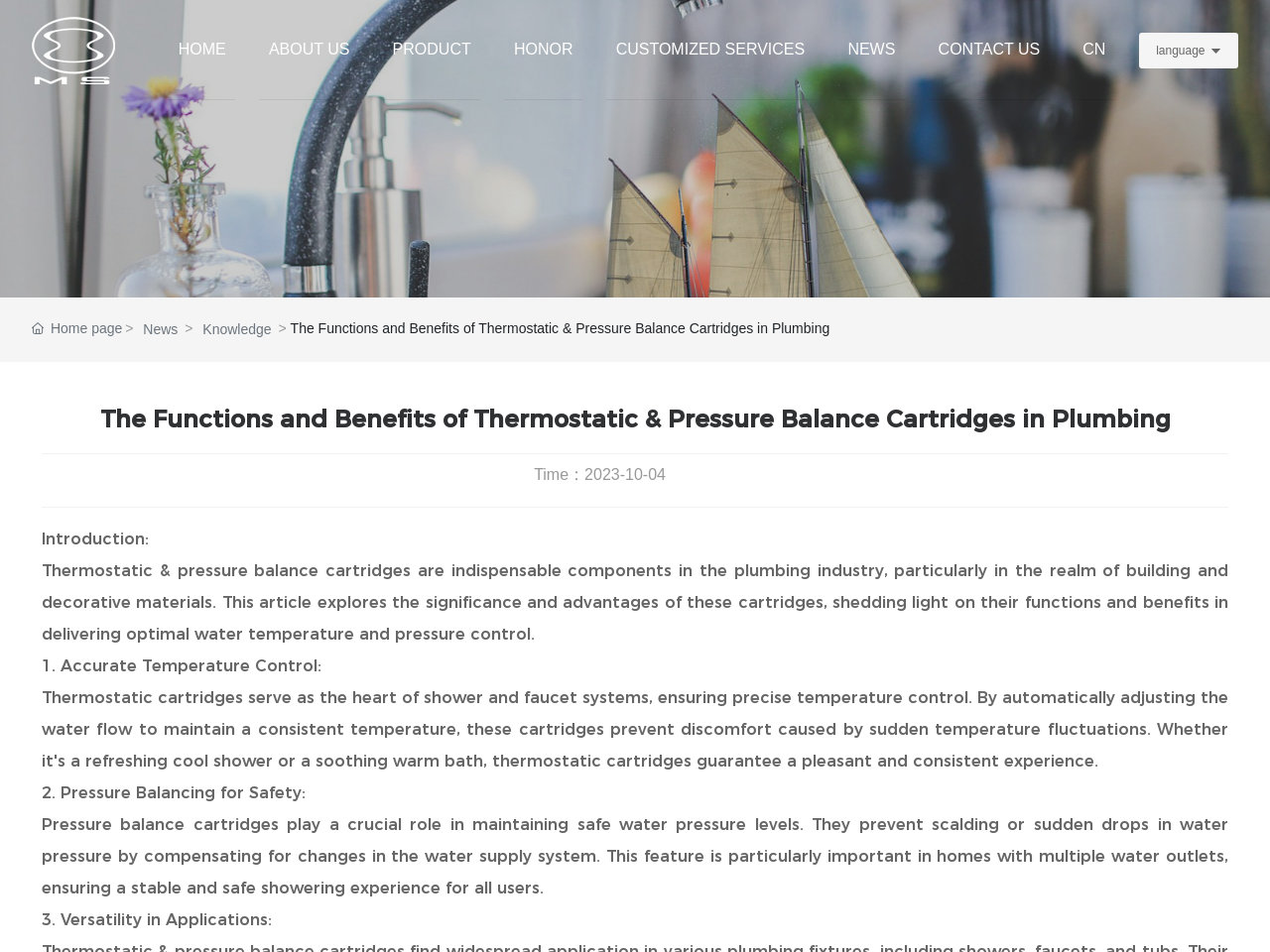Respond with a single word or phrase to the following question:
What is the company name?

Zhuhai Mingshi Hardware Manufacturing Co., Ltd.